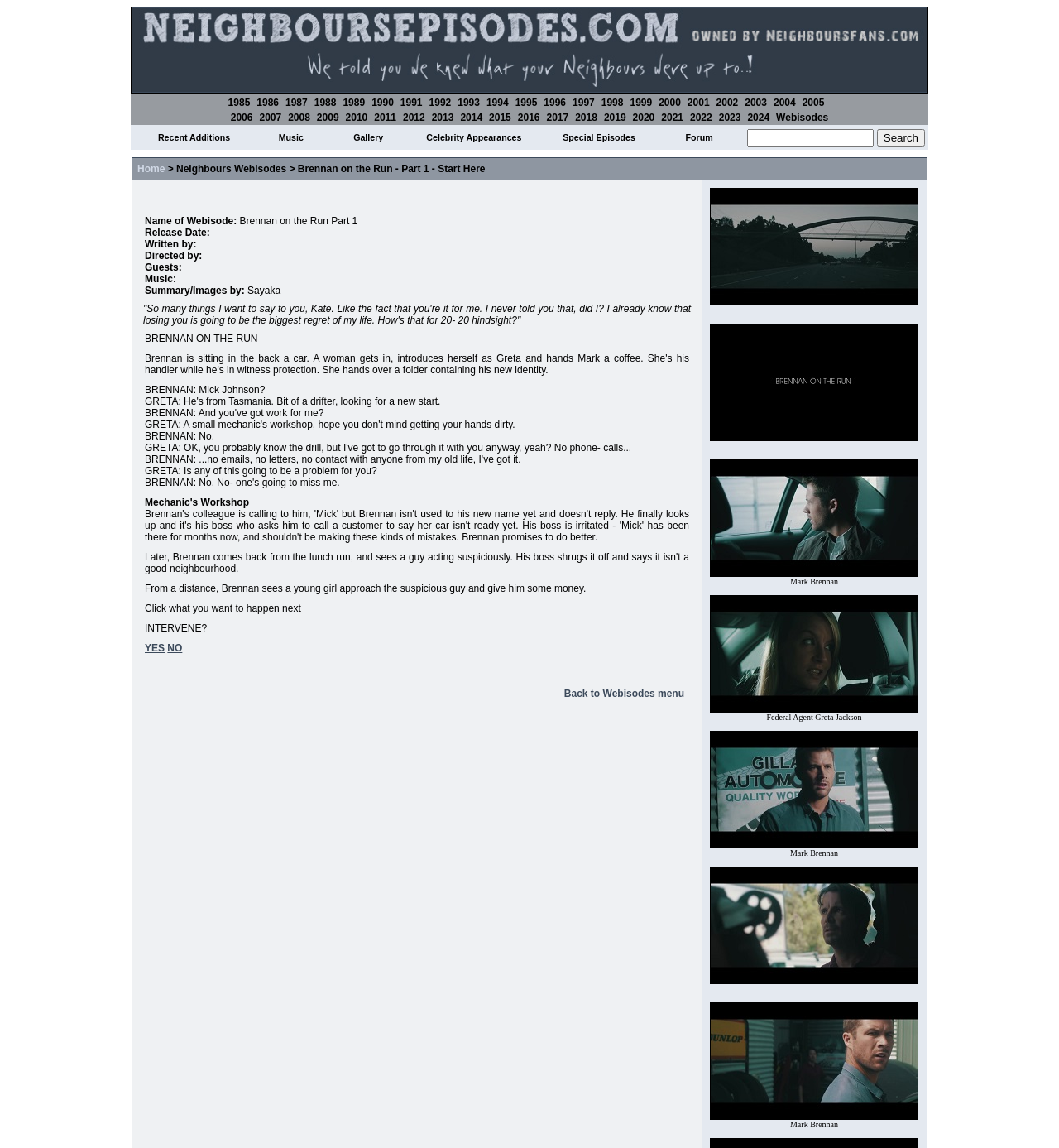Locate the bounding box of the user interface element based on this description: "Celebrity Appearances".

[0.403, 0.116, 0.493, 0.124]